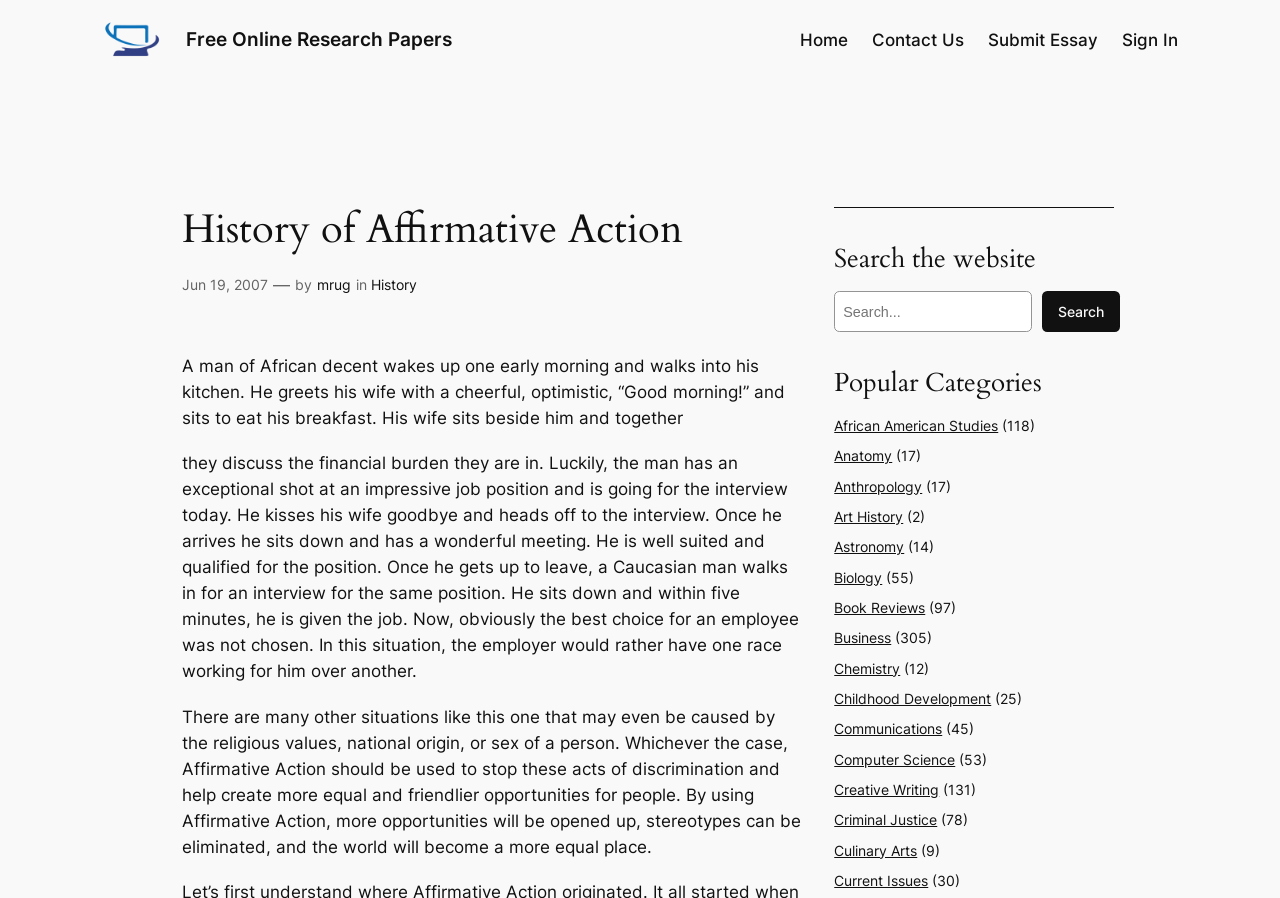Give a short answer to this question using one word or a phrase:
What is the man's race in the scenario?

African